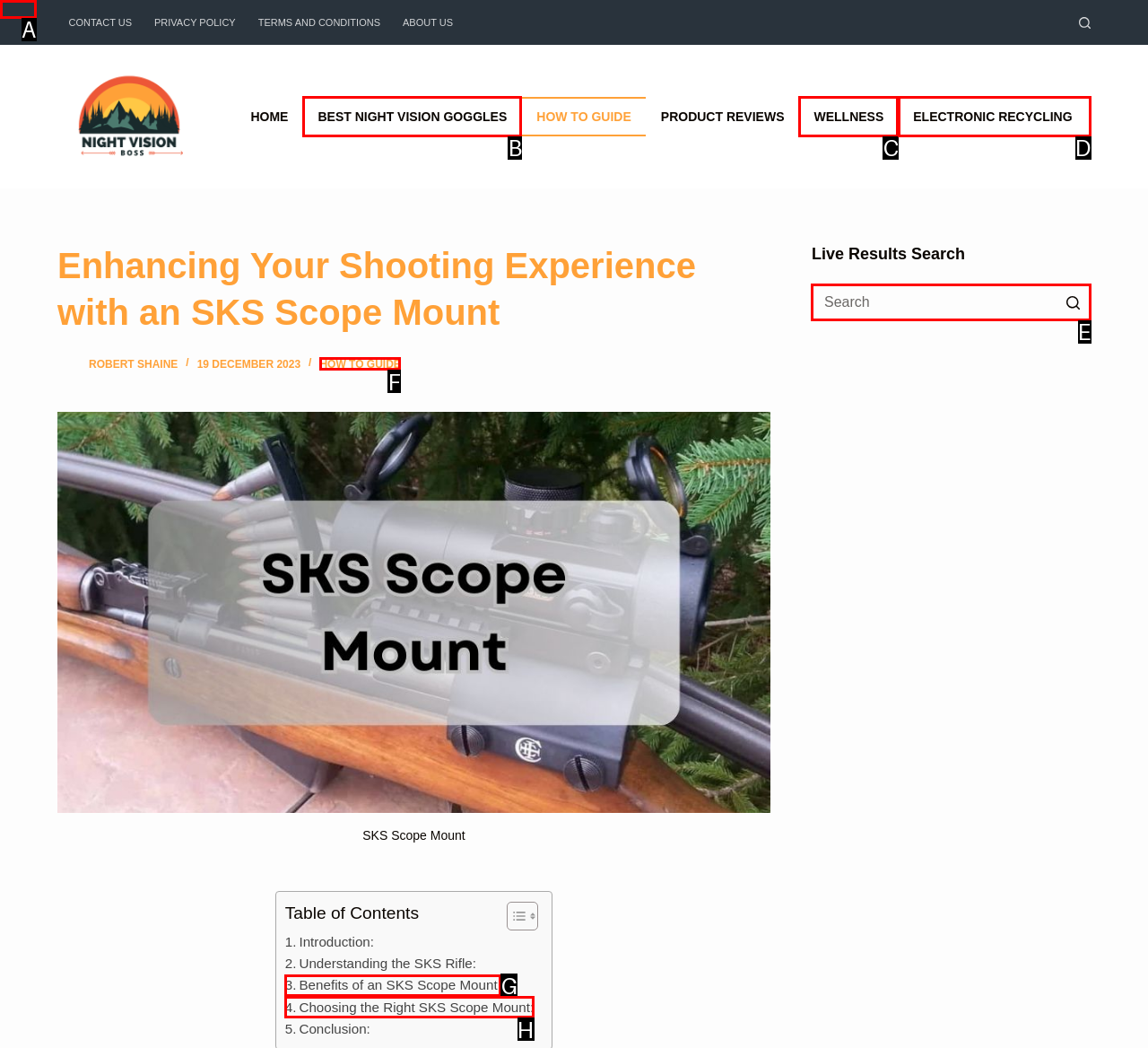Determine the HTML element to click for the instruction: Search for something.
Answer with the letter corresponding to the correct choice from the provided options.

E